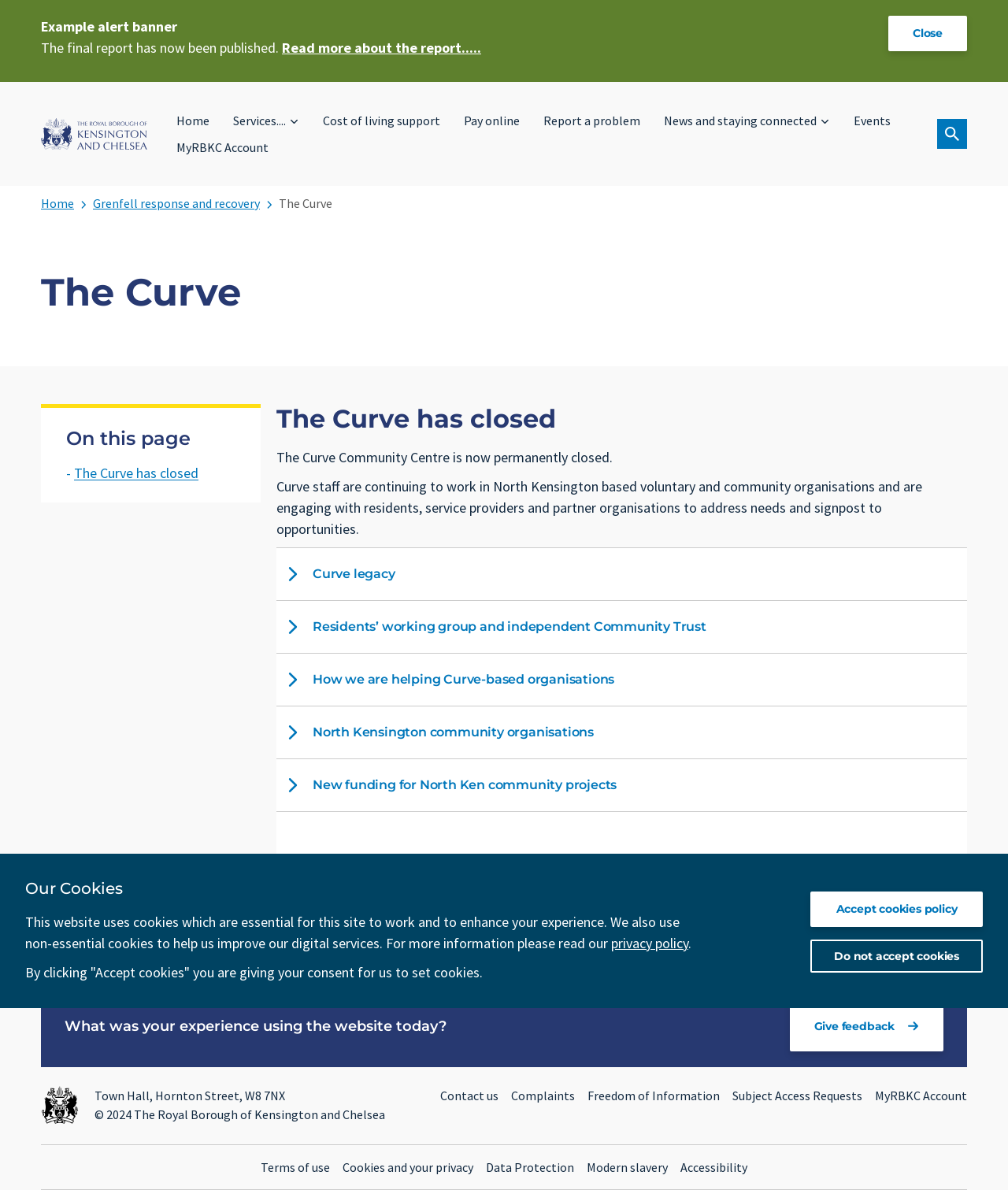Kindly determine the bounding box coordinates for the area that needs to be clicked to execute this instruction: "Click the 'Home' link".

[0.175, 0.093, 0.208, 0.109]